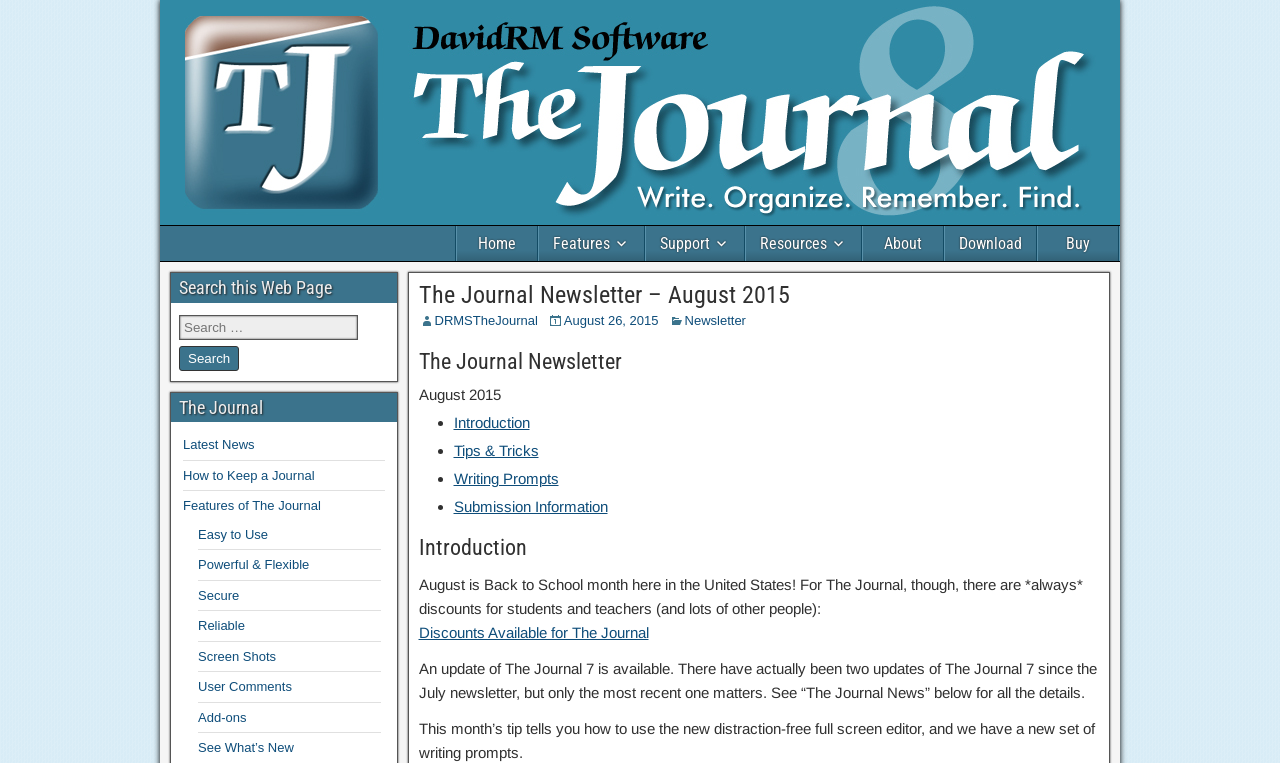Given the description "Features of The Journal", provide the bounding box coordinates of the corresponding UI element.

[0.143, 0.653, 0.251, 0.673]